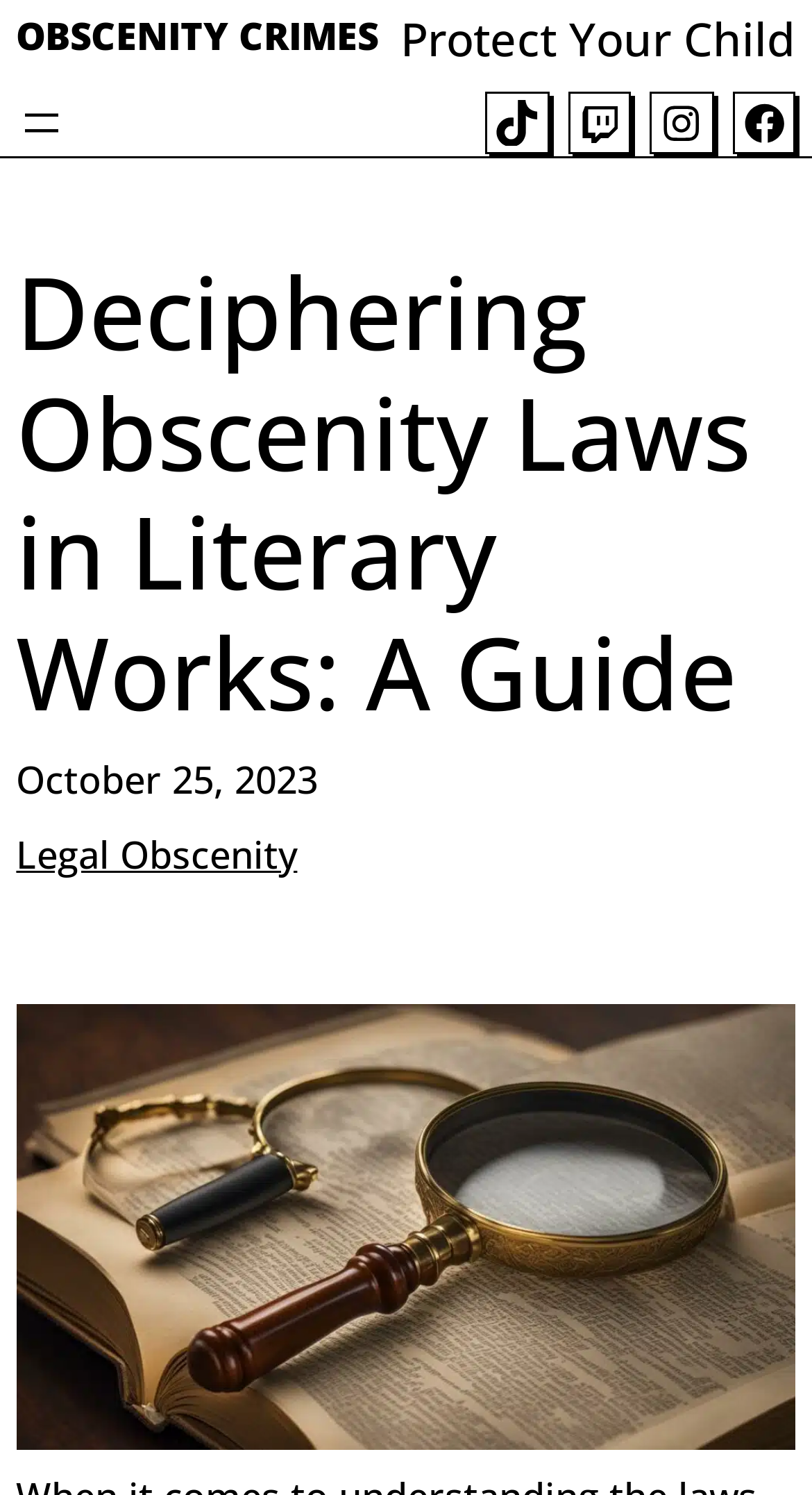Based on the element description Instagram, identify the bounding box of the UI element in the given webpage screenshot. The coordinates should be in the format (top-left x, top-left y, bottom-right x, bottom-right y) and must be between 0 and 1.

[0.811, 0.066, 0.868, 0.098]